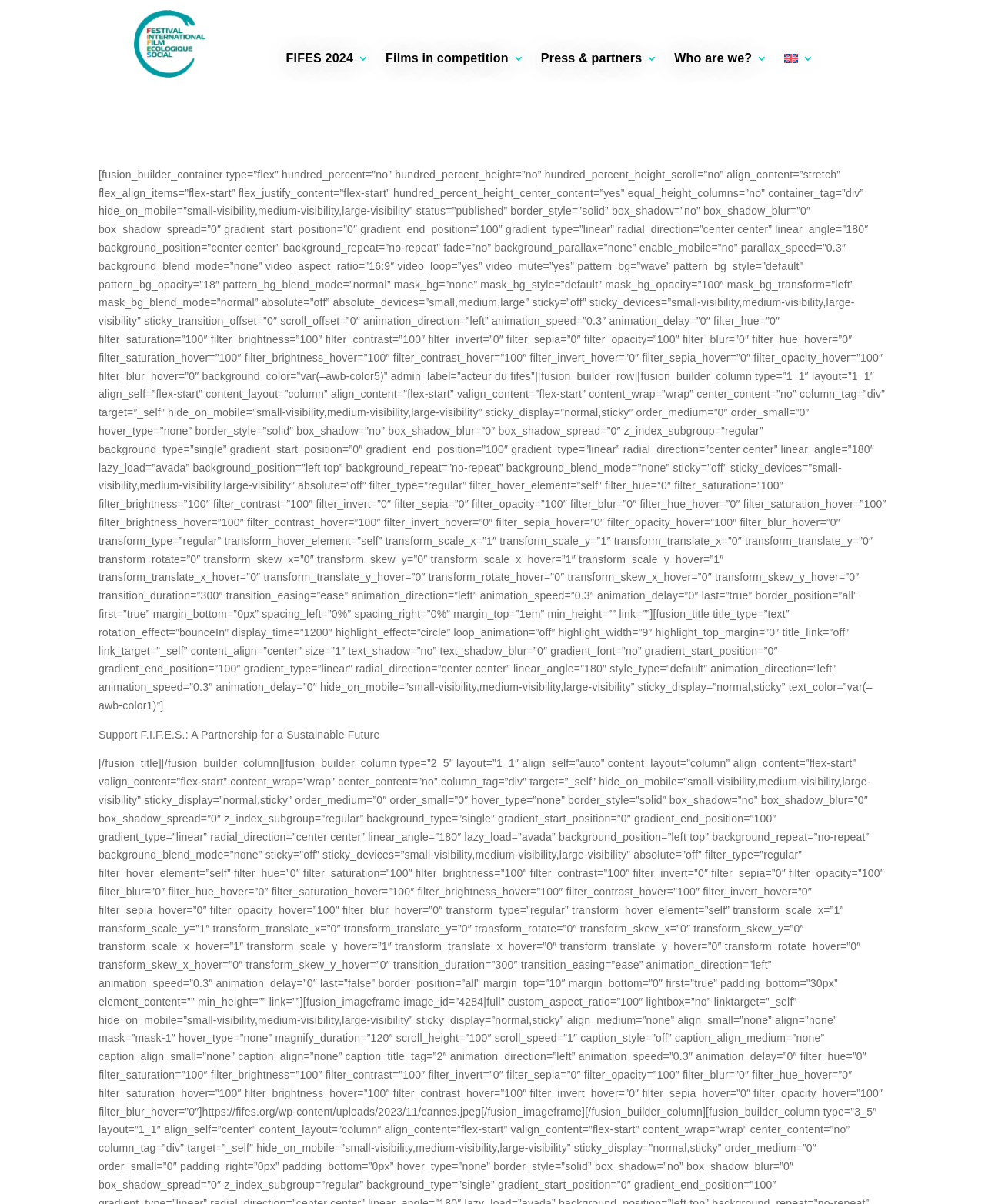What is the background color of the webpage?
By examining the image, provide a one-word or phrase answer.

var(--awb-color5)